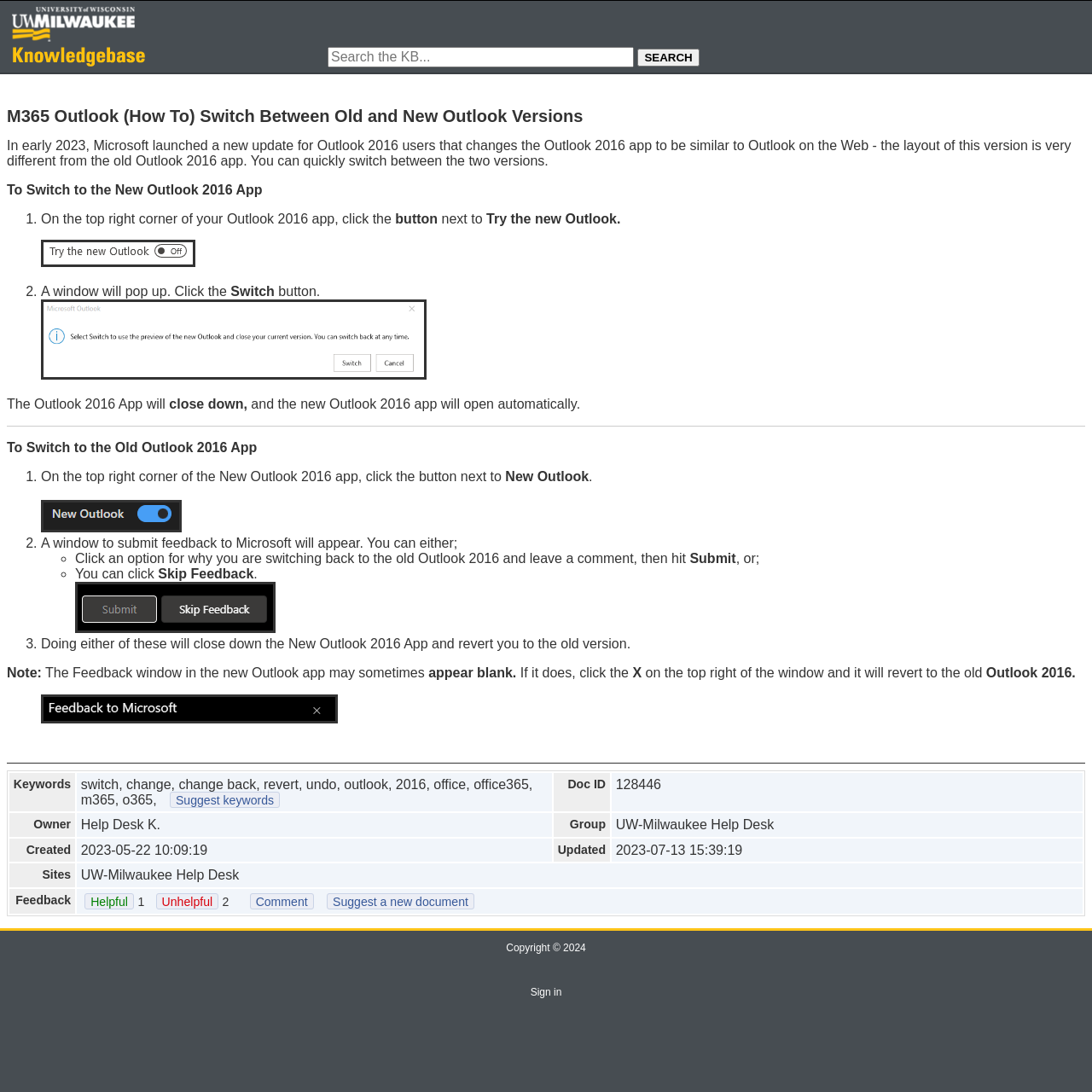Please determine the bounding box coordinates of the area that needs to be clicked to complete this task: 'Search for a term'. The coordinates must be four float numbers between 0 and 1, formatted as [left, top, right, bottom].

[0.3, 0.043, 0.58, 0.062]